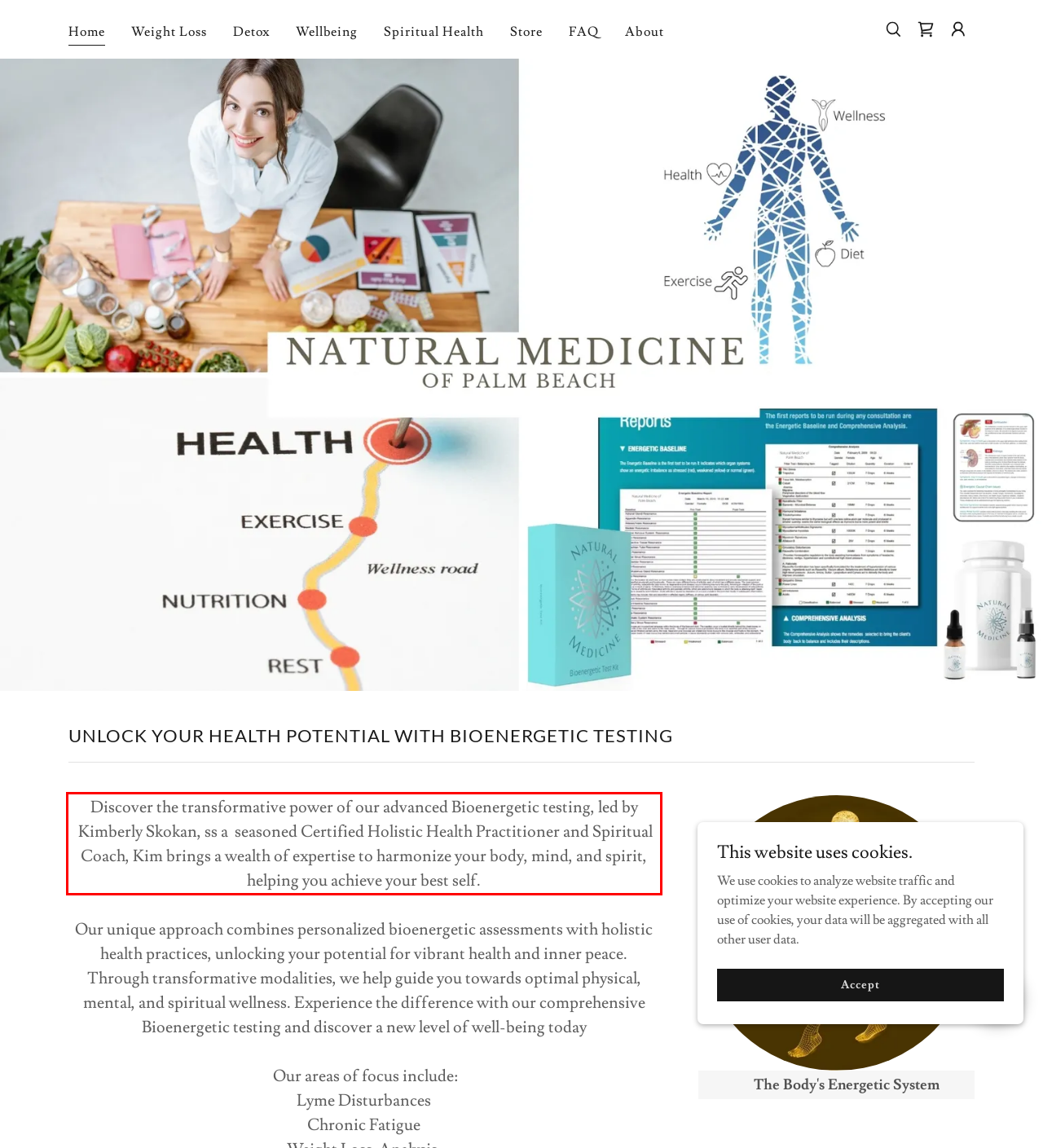Please perform OCR on the text within the red rectangle in the webpage screenshot and return the text content.

Discover the transformative power of our advanced Bioenergetic testing, led by Kimberly Skokan, ss a seasoned Certified Holistic Health Practitioner and Spiritual Coach, Kim brings a wealth of expertise to harmonize your body, mind, and spirit, helping you achieve your best self.